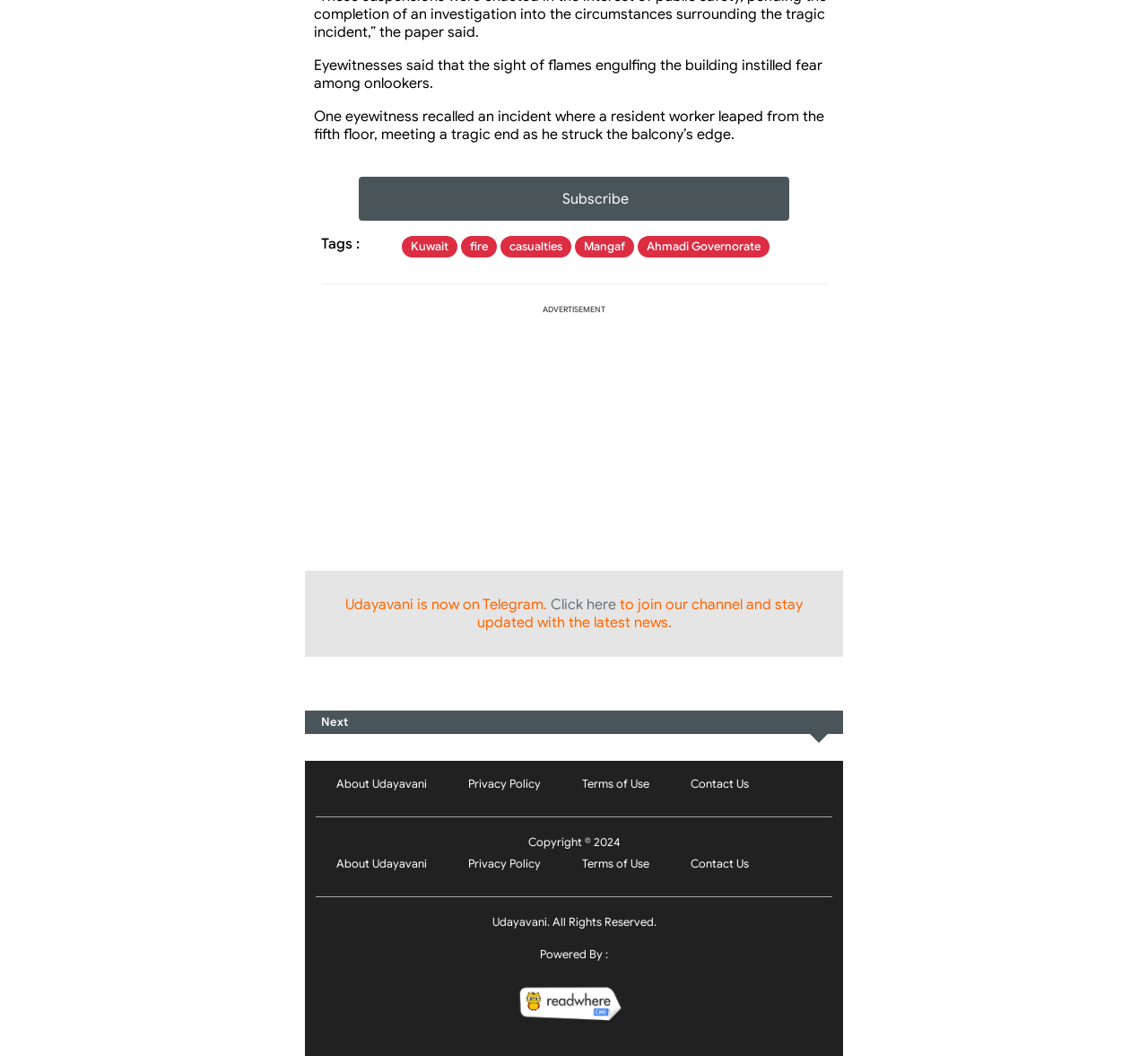Can you identify the bounding box coordinates of the clickable region needed to carry out this instruction: 'Follow IntoCare on social media'? The coordinates should be four float numbers within the range of 0 to 1, stated as [left, top, right, bottom].

None